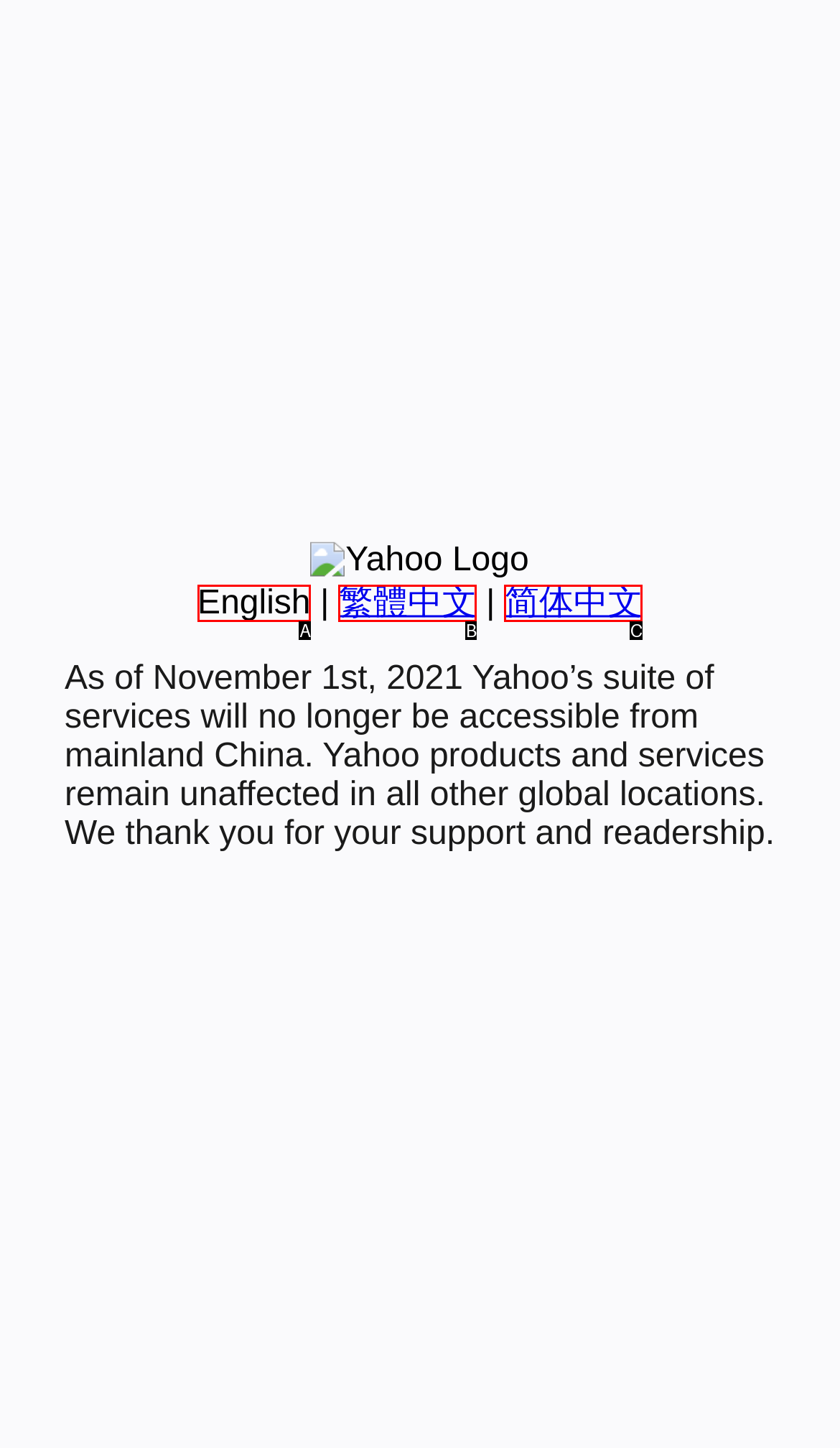Determine the HTML element that aligns with the description: English
Answer by stating the letter of the appropriate option from the available choices.

A